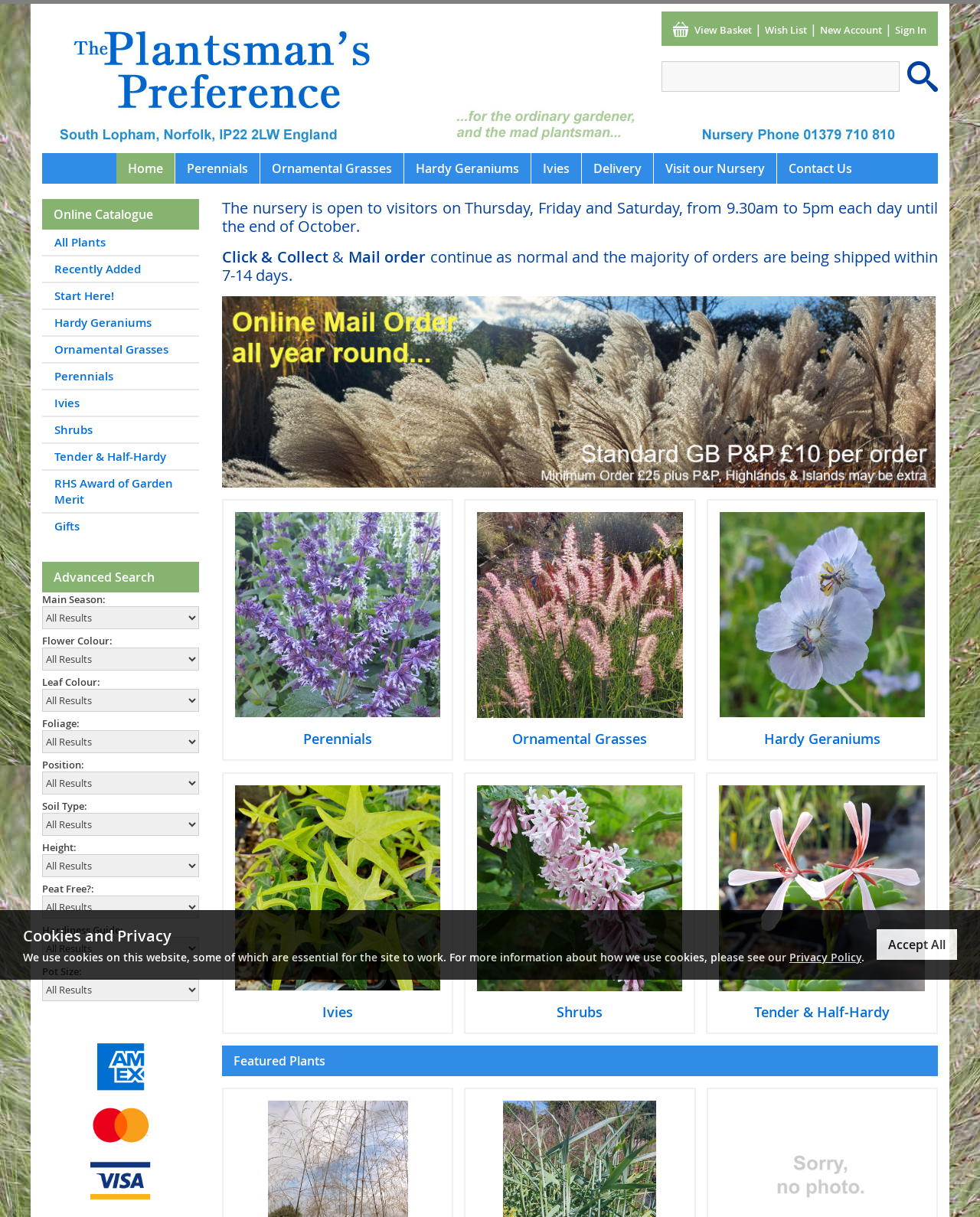Determine the bounding box of the UI element mentioned here: "alt="Elymus canadensis 'Icy Blue'"". The coordinates must be in the format [left, top, right, bottom] with values ranging from 0 to 1.

[0.514, 0.958, 0.67, 0.973]